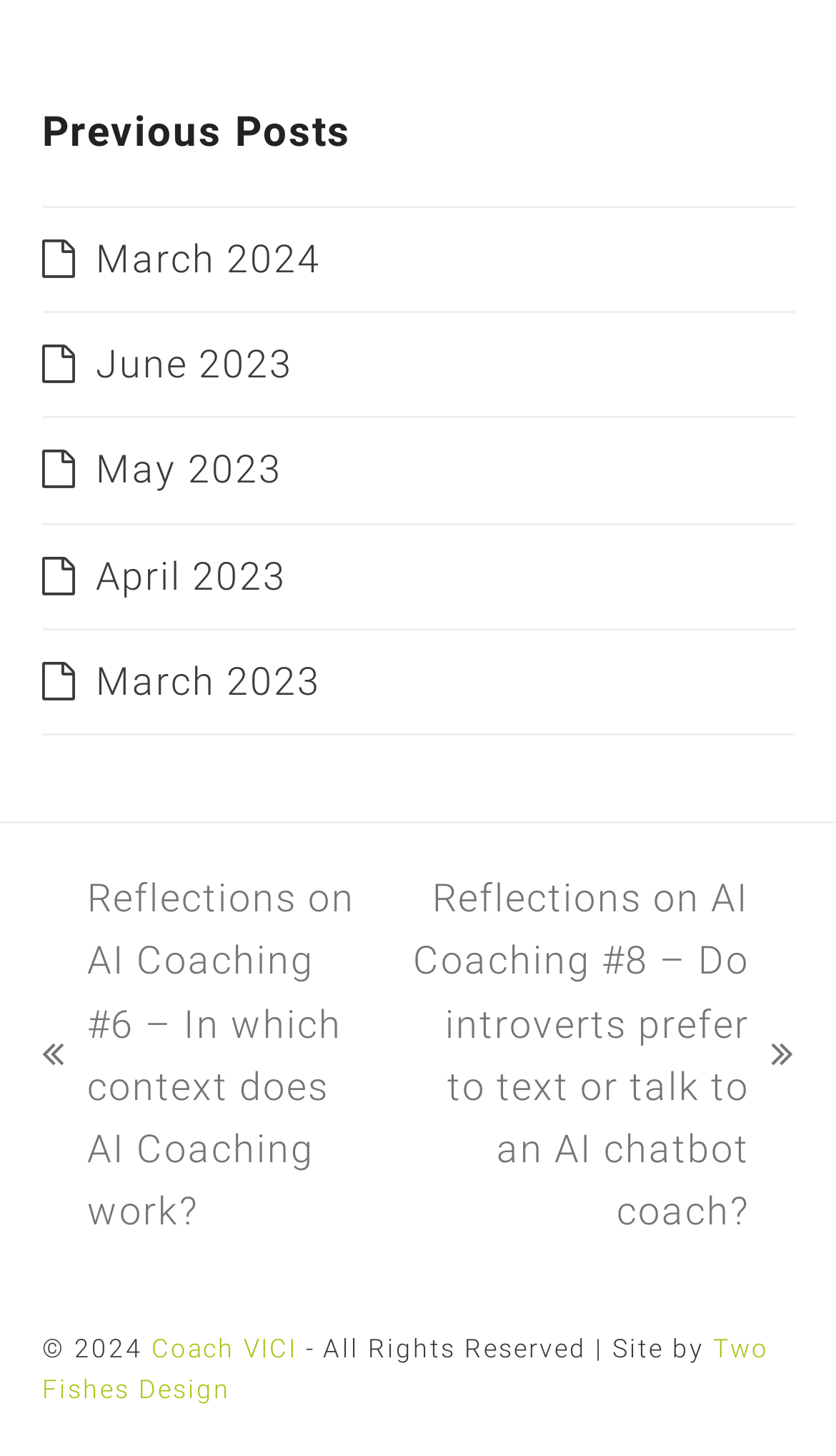How many months are listed as links?
Please answer the question with as much detail and depth as you can.

There are five links listed at the top of the webpage, each representing a month: March 2024, June 2023, May 2023, April 2023, and March 2023. These links might lead to posts or articles related to each month.